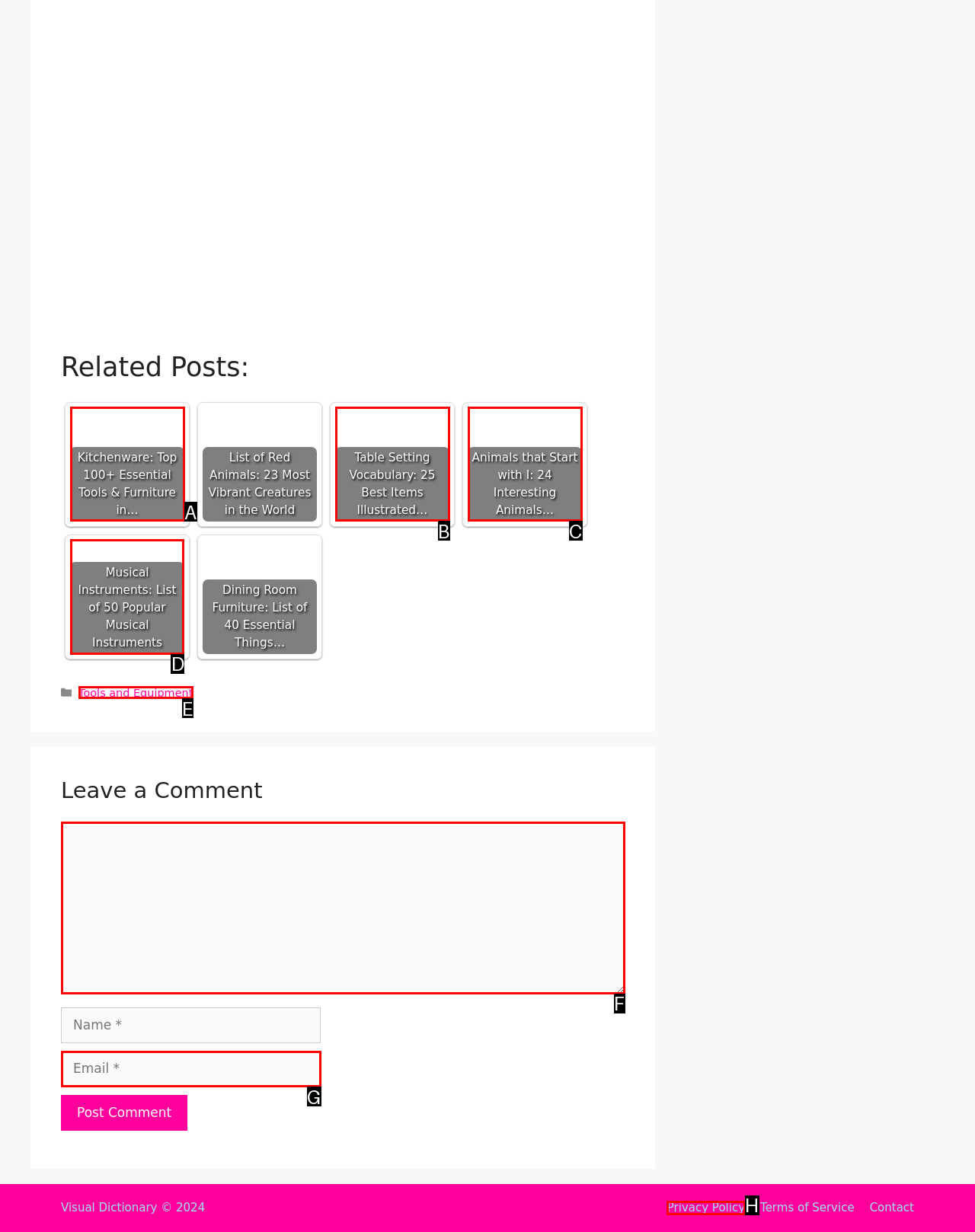Tell me which letter I should select to achieve the following goal: Click on the 'Musical Instruments: List of 50 Popular Musical Instruments' link
Answer with the corresponding letter from the provided options directly.

D